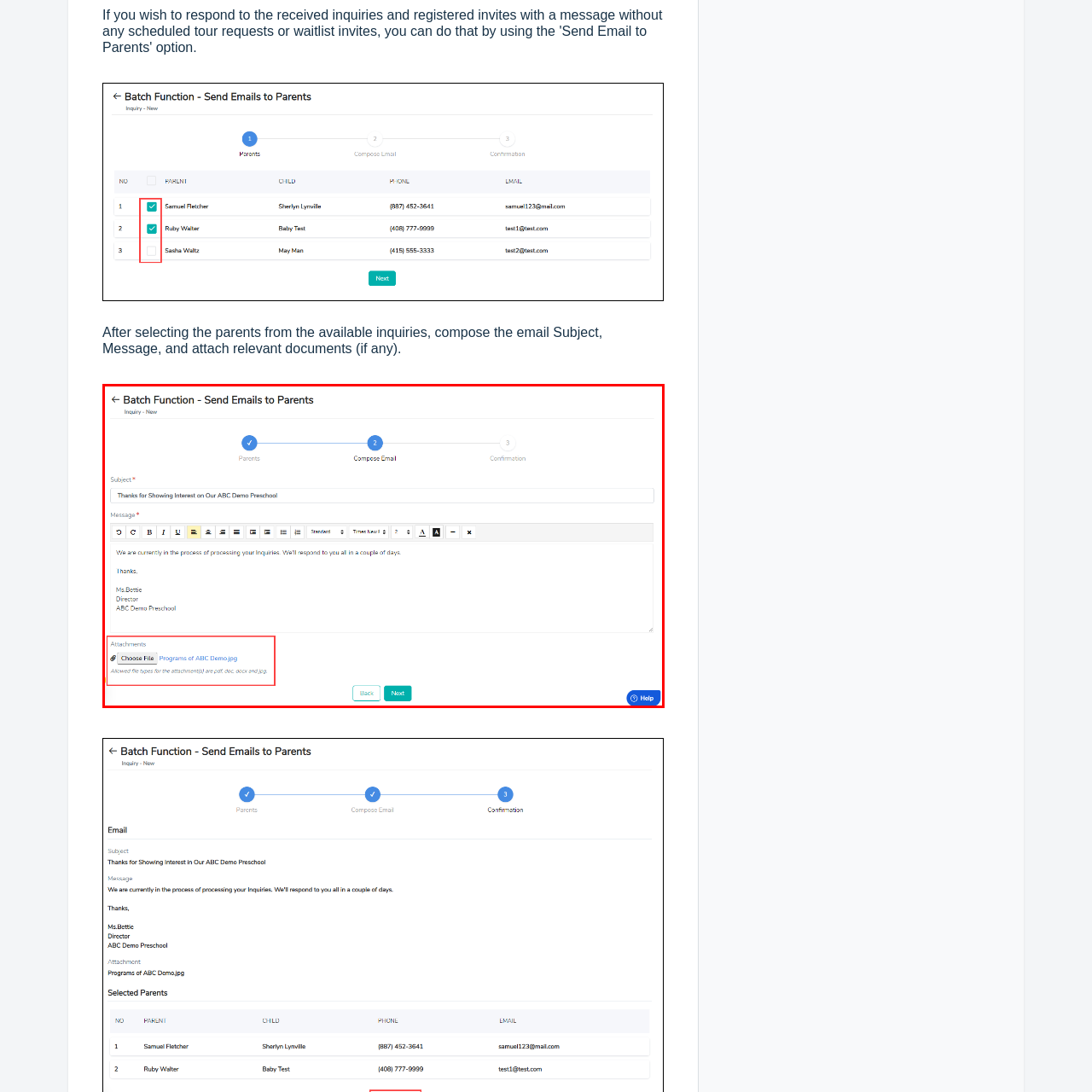Elaborate on the scene depicted inside the red bounding box.

The image depicts a user interface for a batch email function directed towards parents. The section titled "Compose Email" is prominently displayed, indicating the second step in a three-step process. At the top, there is a succinct subject line that reads "Thanks for Showing Interest on Our ABC Demo Preschool," followed by a message box containing a professionally written response thanking parents for their inquiries and informing them of a forthcoming reply. 

Beneath this message area is an attachment section, highlighted with a red border that lists the ability to "Choose File" alongside a filename "Programs of ABC Demo.jpg." This clearly indicates the supported file types for attachments, which include .pdf, .doc, .docx, and .jpg. The bottom of the interface features navigation buttons for "Back" and "Next," alongside a help option on the right, ensuring users have access to support as needed. Overall, this interface is designed to streamline communication with parents, making it user-friendly and efficient.